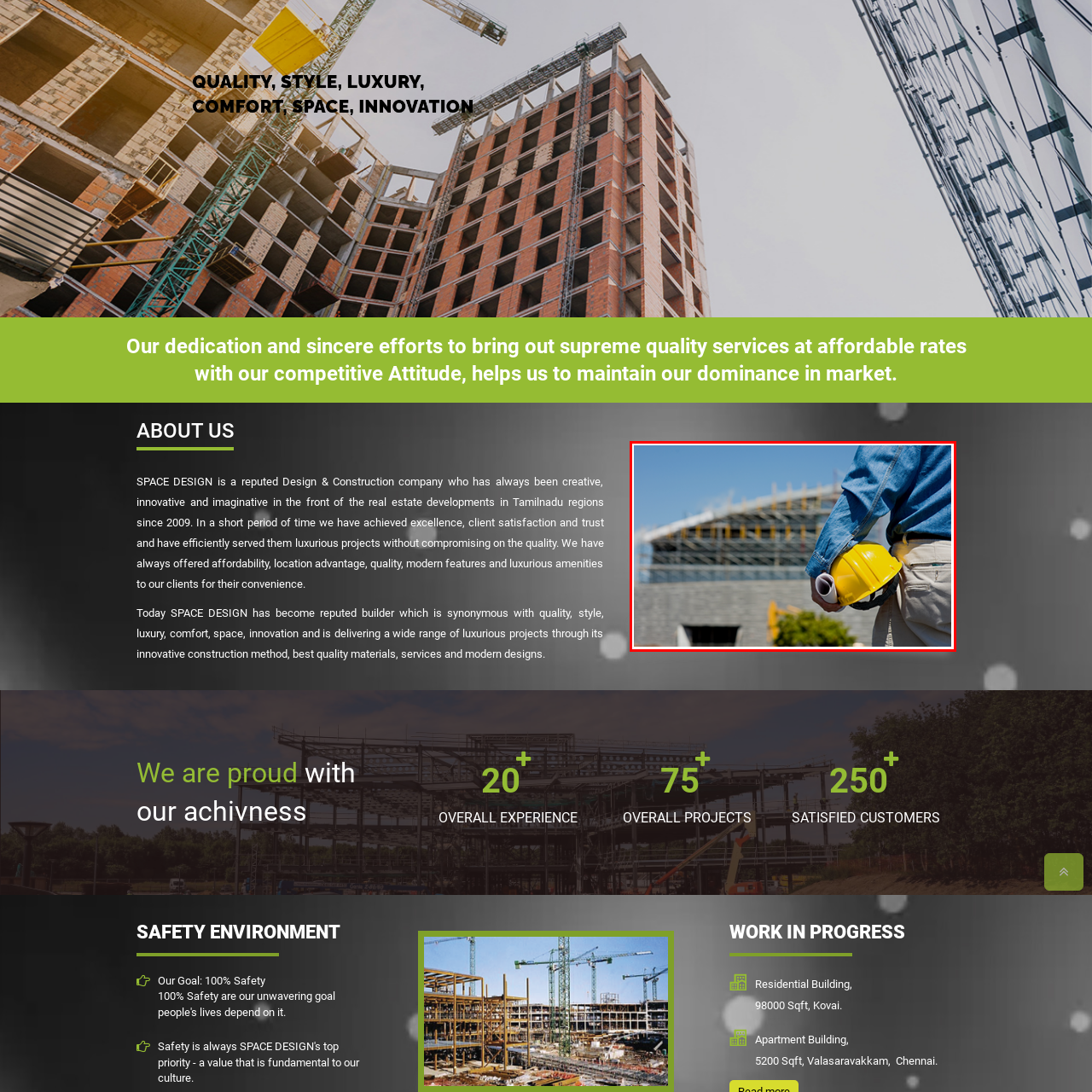Examine the image within the red box and give a concise answer to this question using a single word or short phrase: 
What is visible in the background of the image?

Scaffolding